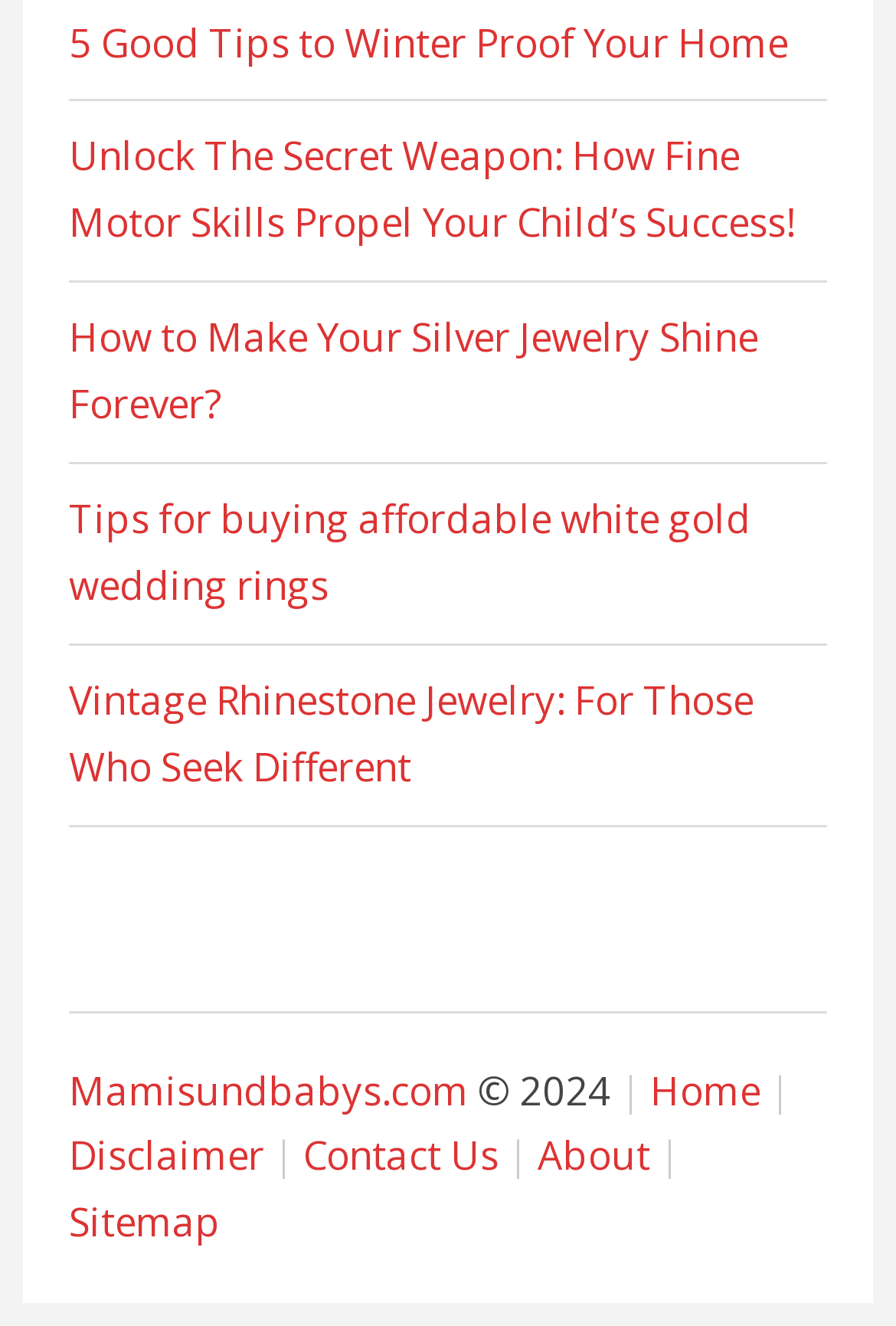Find the bounding box coordinates for the element that must be clicked to complete the instruction: "Learn about fine motor skills". The coordinates should be four float numbers between 0 and 1, indicated as [left, top, right, bottom].

[0.077, 0.098, 0.887, 0.188]